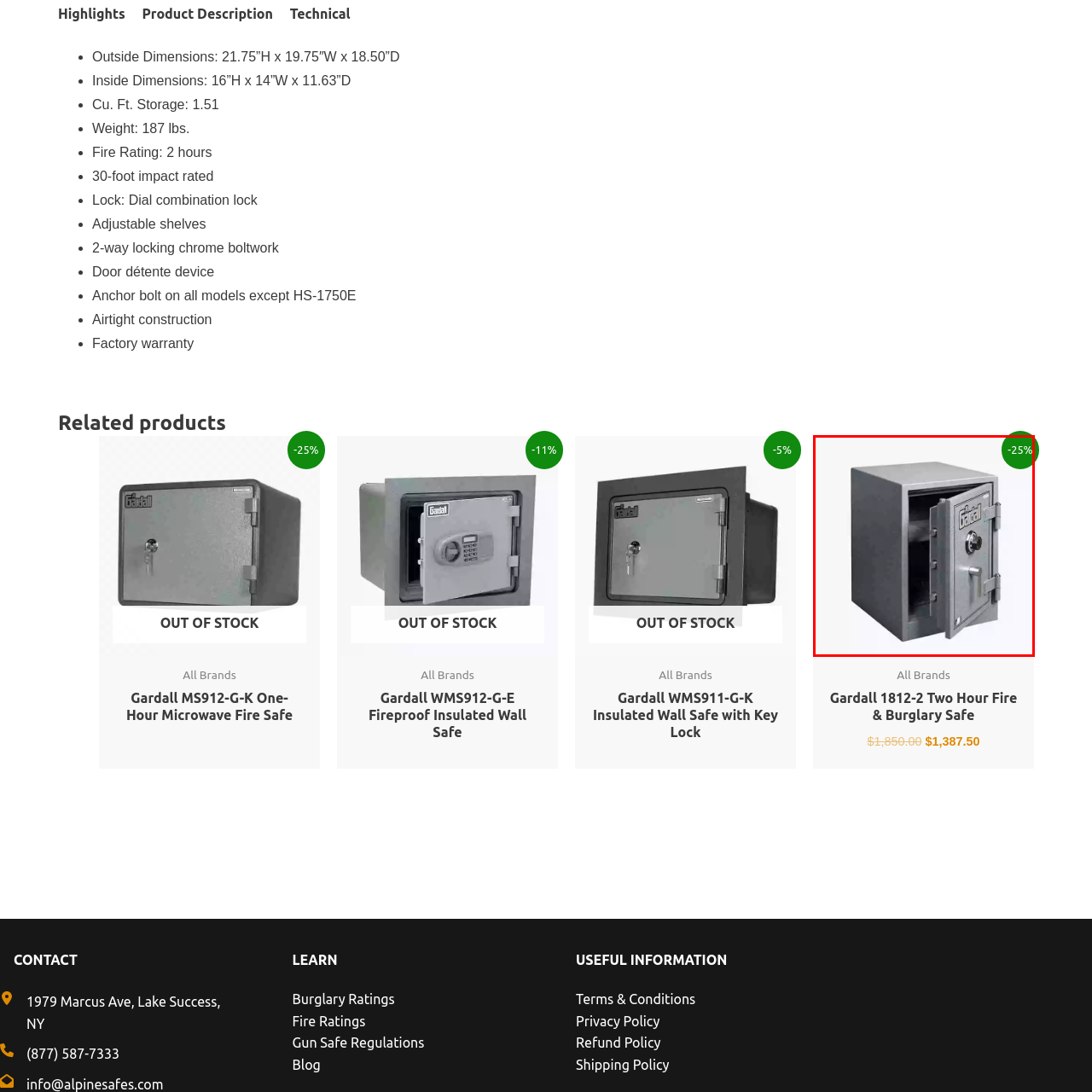Direct your gaze to the image circumscribed by the red boundary and deliver a thorough answer to the following question, drawing from the image's details: 
What is the safe designed to protect against?

The safe is engineered to withstand both fire and burglary threats, making it an essential item for anyone seeking peace of mind regarding their security, as mentioned in the description.